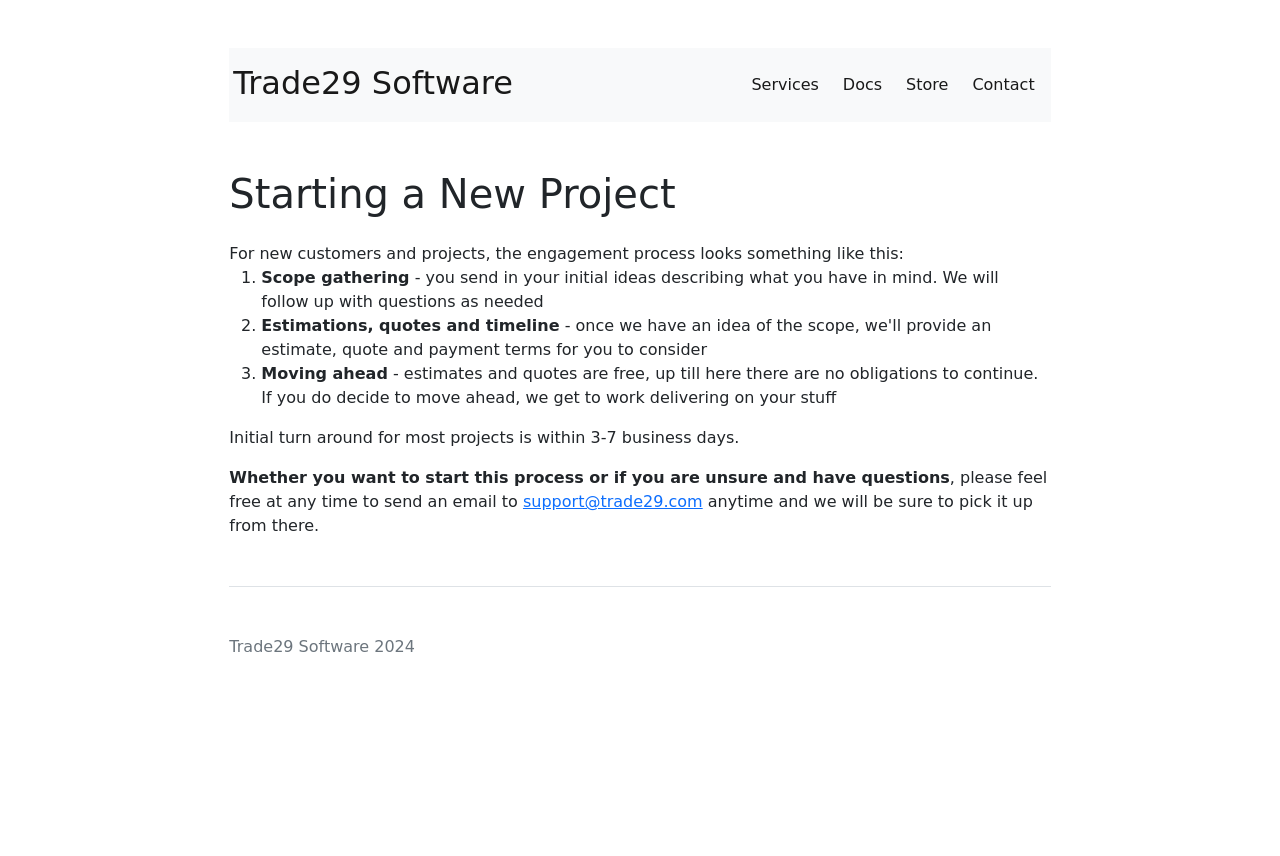Identify the bounding box coordinates for the UI element described as: "Trade29 Software".

[0.179, 0.07, 0.404, 0.124]